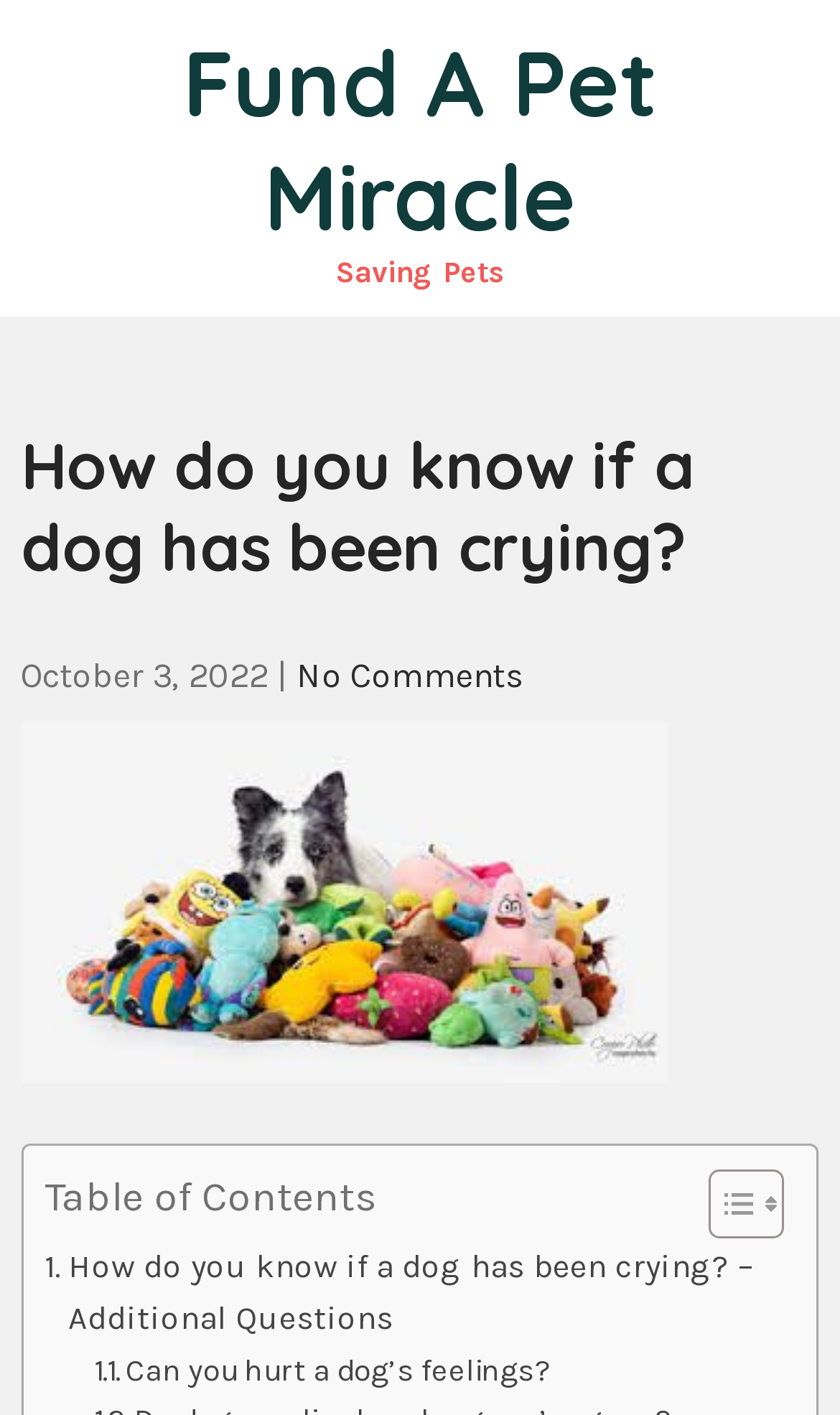Bounding box coordinates should be in the format (top-left x, top-left y, bottom-right x, bottom-right y) and all values should be floating point numbers between 0 and 1. Determine the bounding box coordinate for the UI element described as: February 2023

None